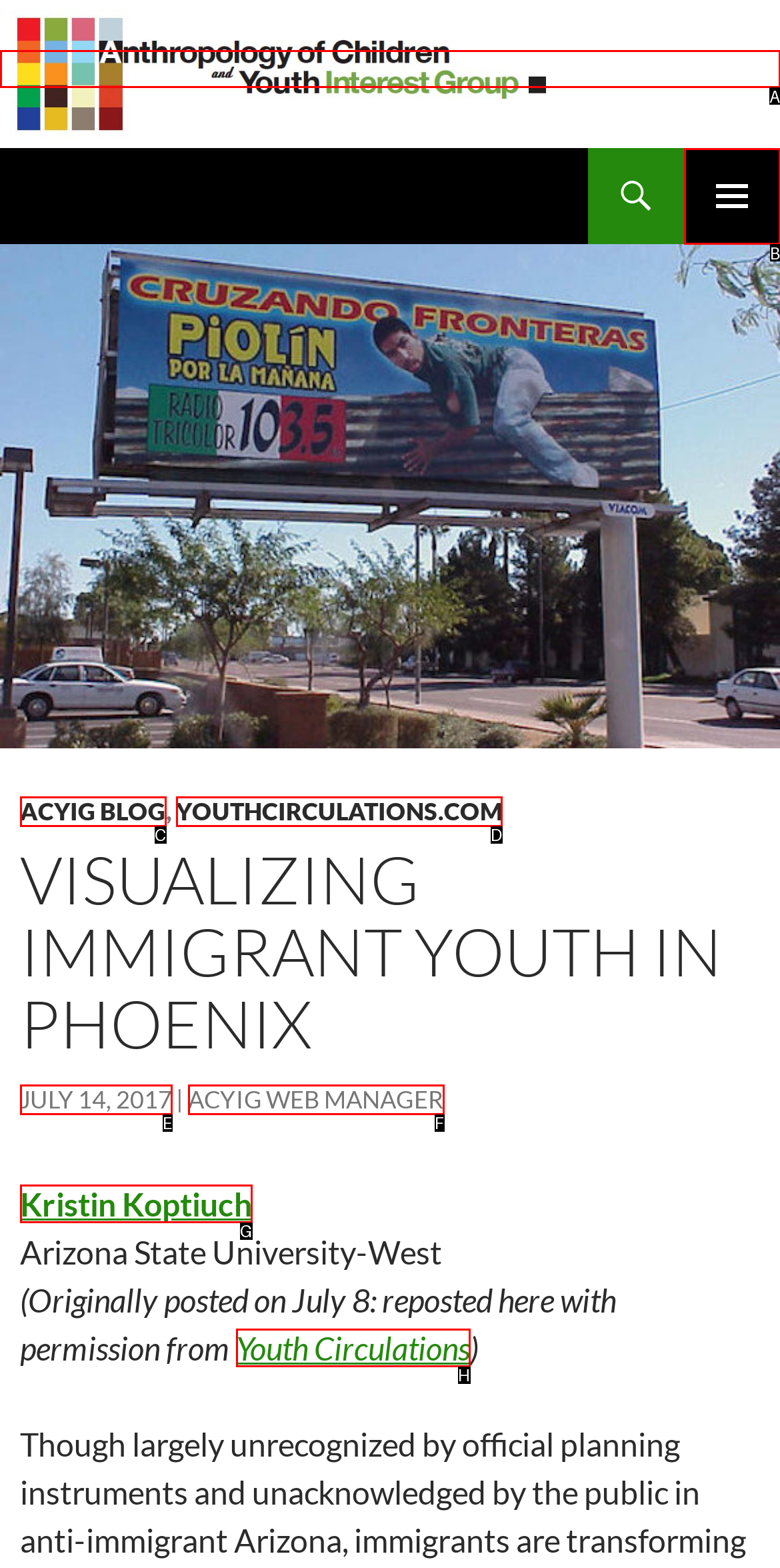Which option should be clicked to execute the task: Click the link to Anthropology of Children and Youth Interest Group?
Reply with the letter of the chosen option.

A